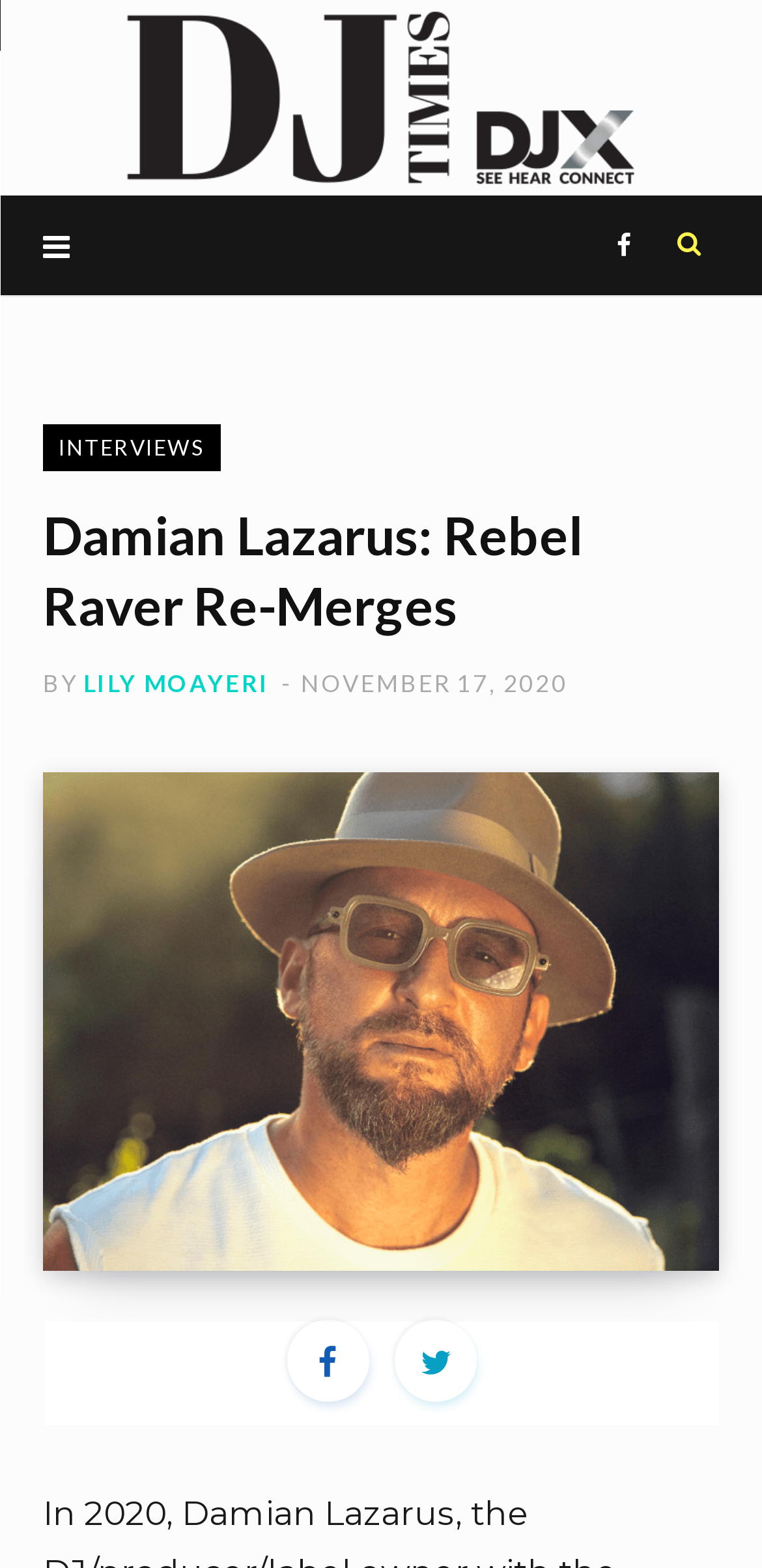Specify the bounding box coordinates of the area to click in order to execute this command: 'Click on the Facebook link'. The coordinates should consist of four float numbers ranging from 0 to 1, and should be formatted as [left, top, right, bottom].

[0.794, 0.125, 0.843, 0.188]